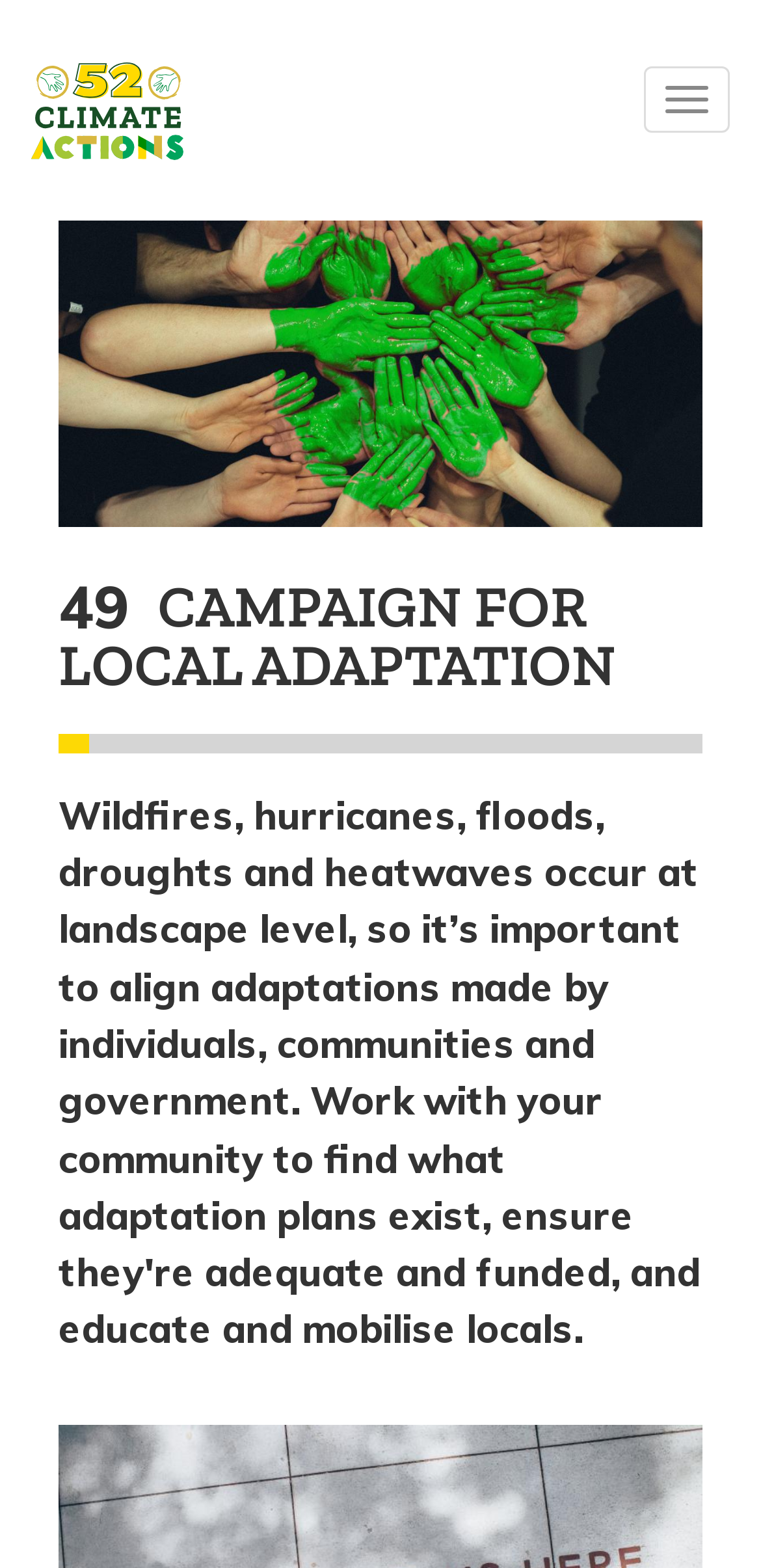Please respond to the question with a concise word or phrase:
What is the current progress of the campaign?

49